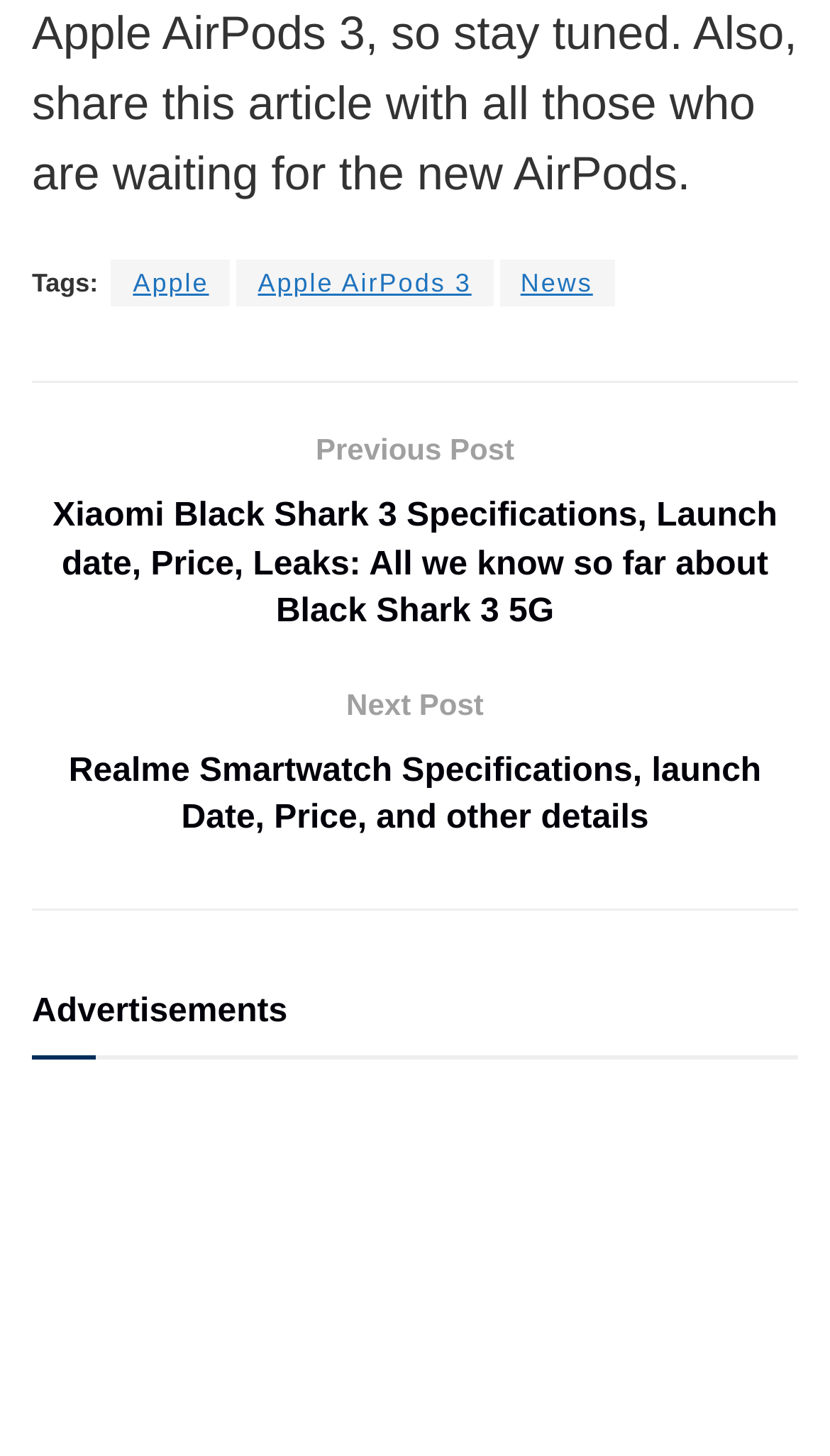Identify the bounding box of the UI element described as follows: "Apple AirPods 3". Provide the coordinates as four float numbers in the range of 0 to 1 [left, top, right, bottom].

[0.285, 0.178, 0.594, 0.21]